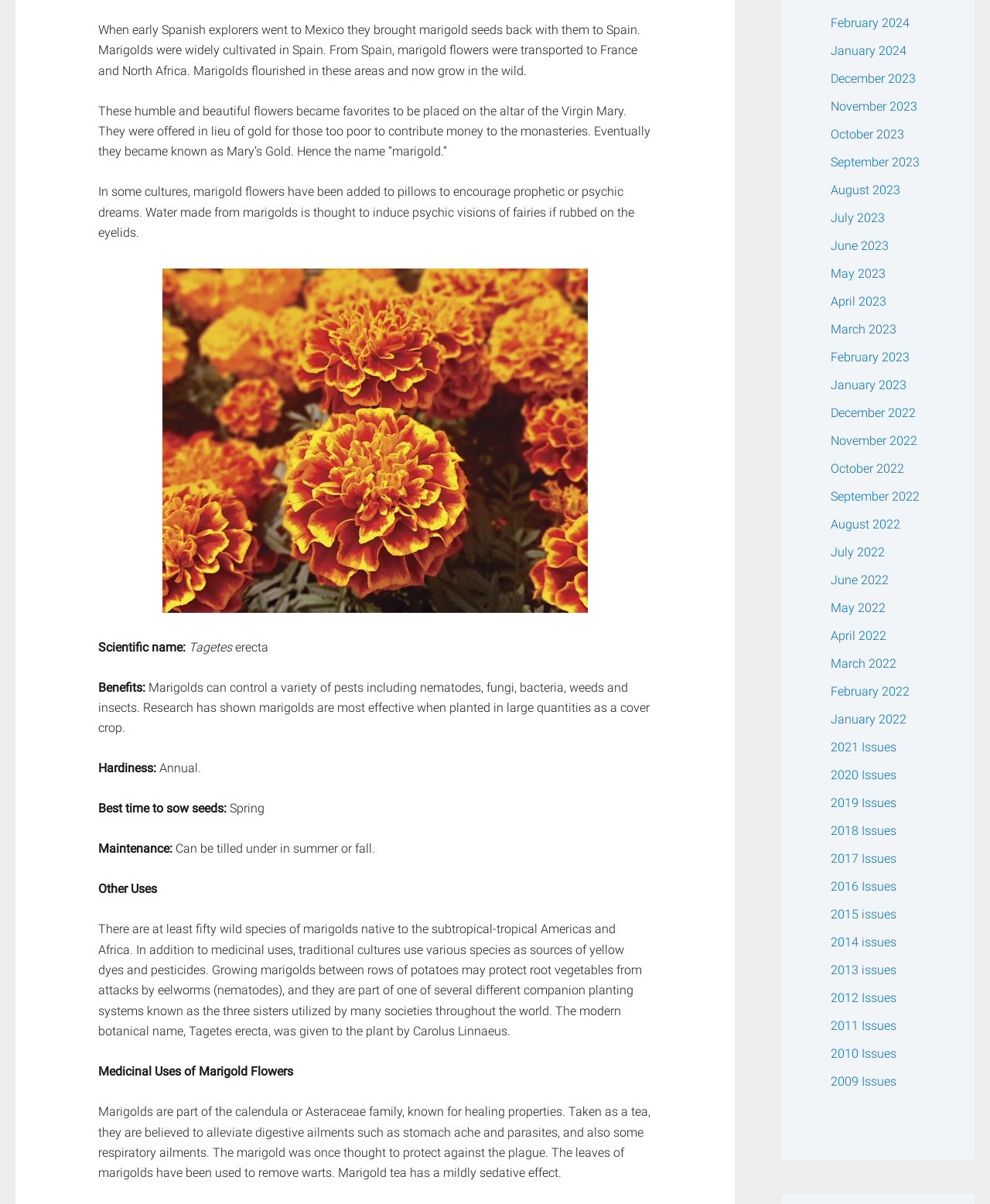Please determine the bounding box coordinates for the element that should be clicked to follow these instructions: "View January 2024".

[0.839, 0.036, 0.916, 0.048]